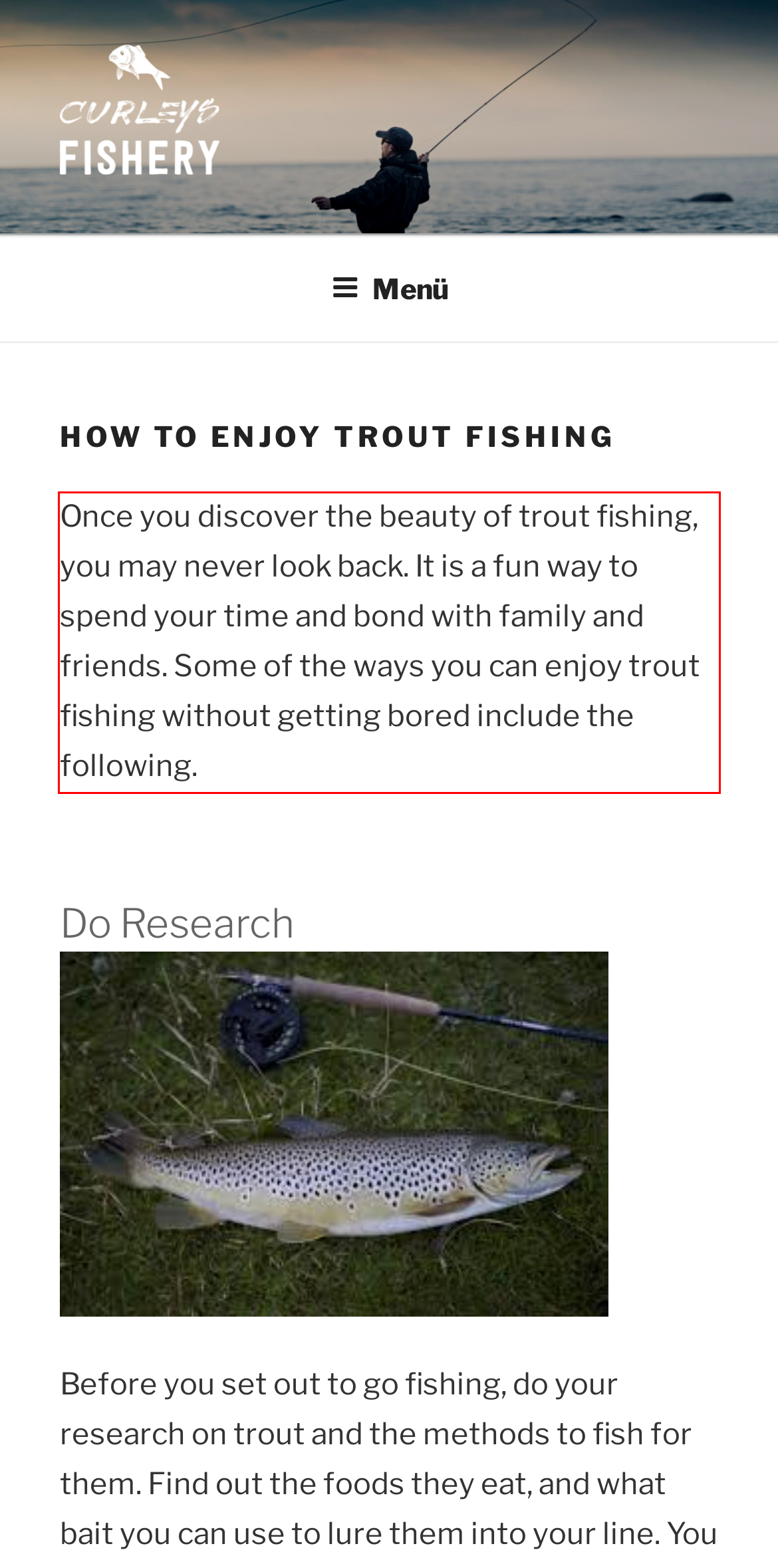Analyze the screenshot of the webpage that features a red bounding box and recognize the text content enclosed within this red bounding box.

Once you discover the beauty of trout fishing, you may never look back. It is a fun way to spend your time and bond with family and friends. Some of the ways you can enjoy trout fishing without getting bored include the following.